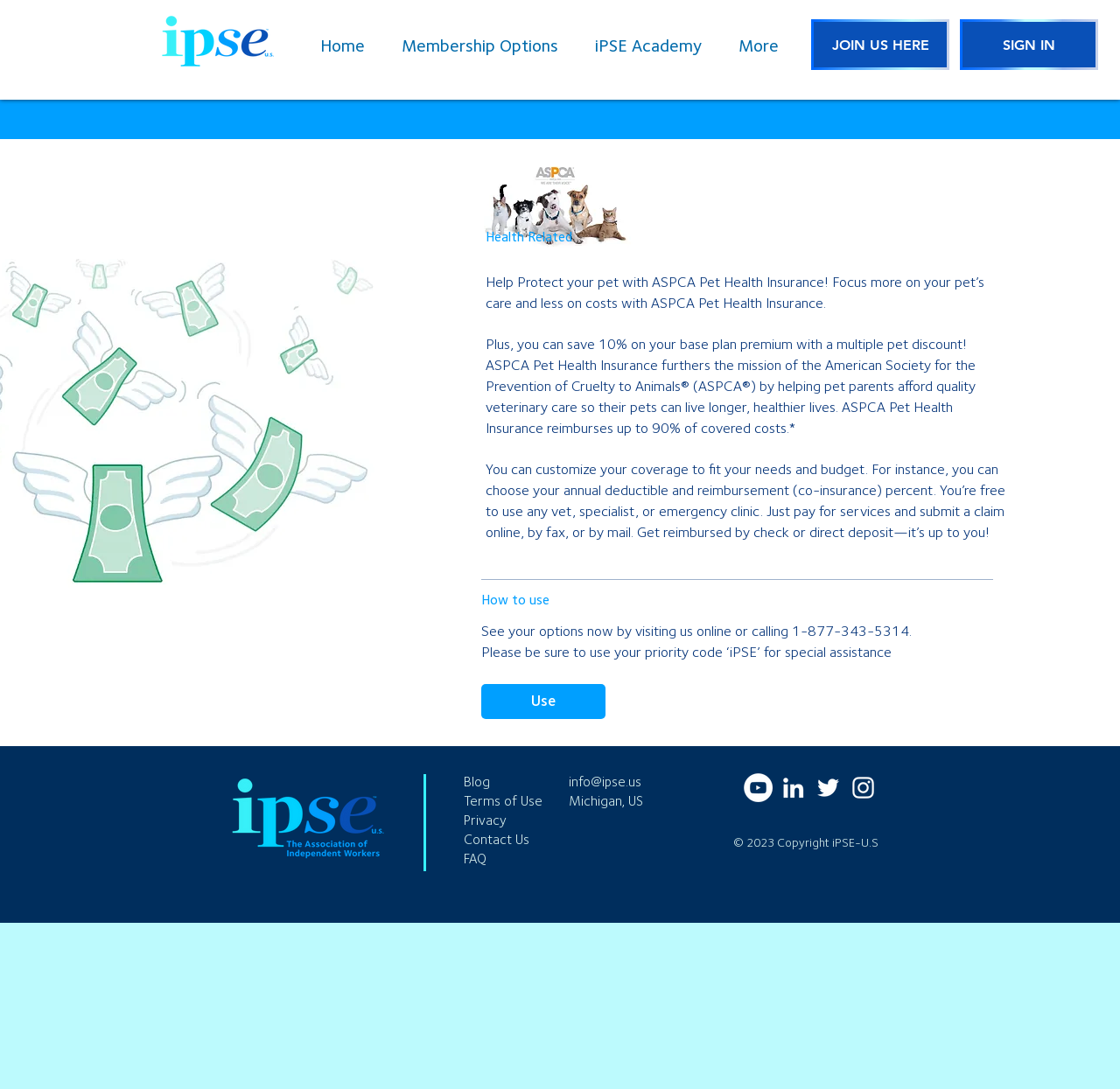Give the bounding box coordinates for this UI element: "Home". The coordinates should be four float numbers between 0 and 1, arranged as [left, top, right, bottom].

[0.274, 0.026, 0.347, 0.058]